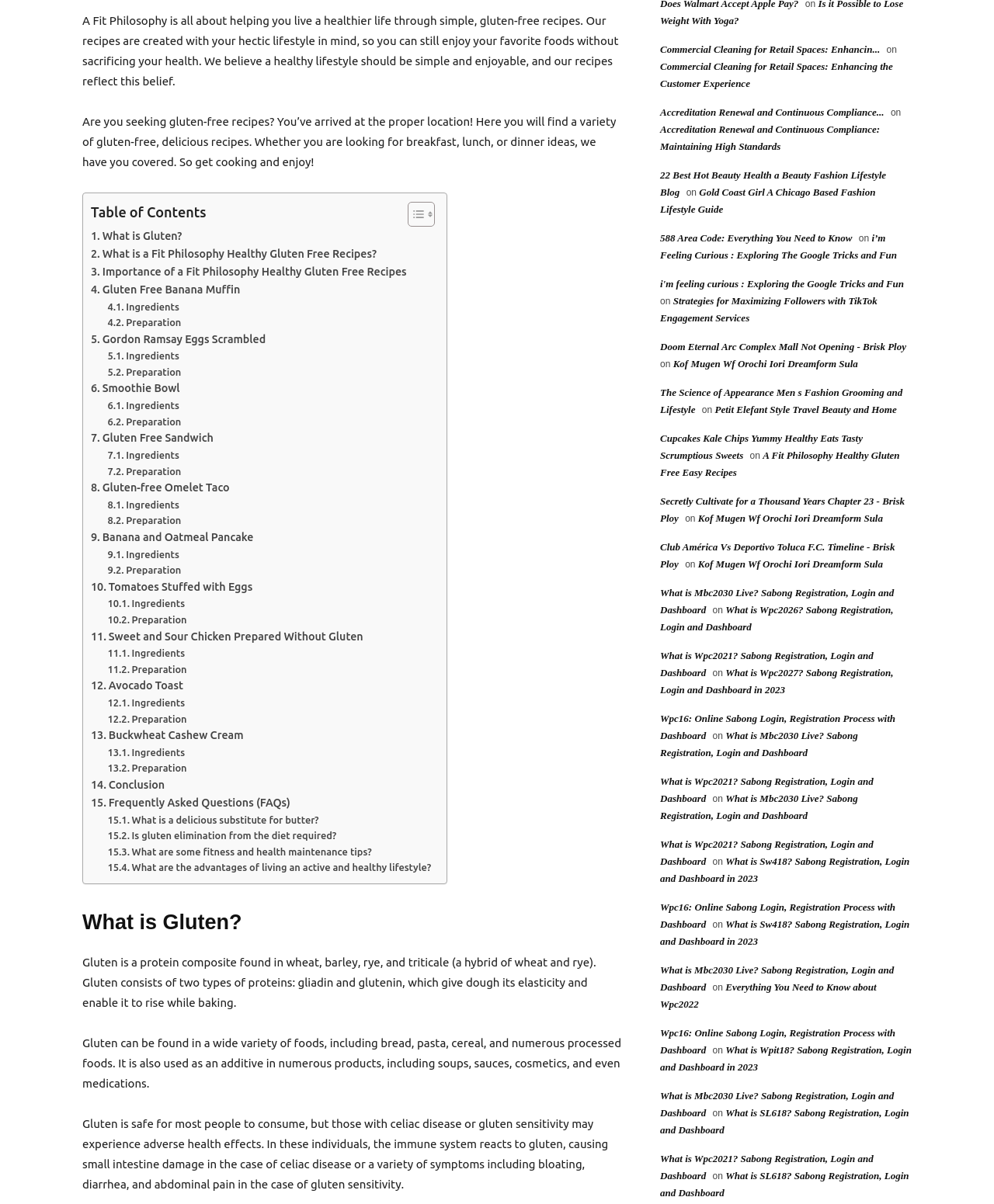What is the tone of the webpage?
Respond with a short answer, either a single word or a phrase, based on the image.

Informative